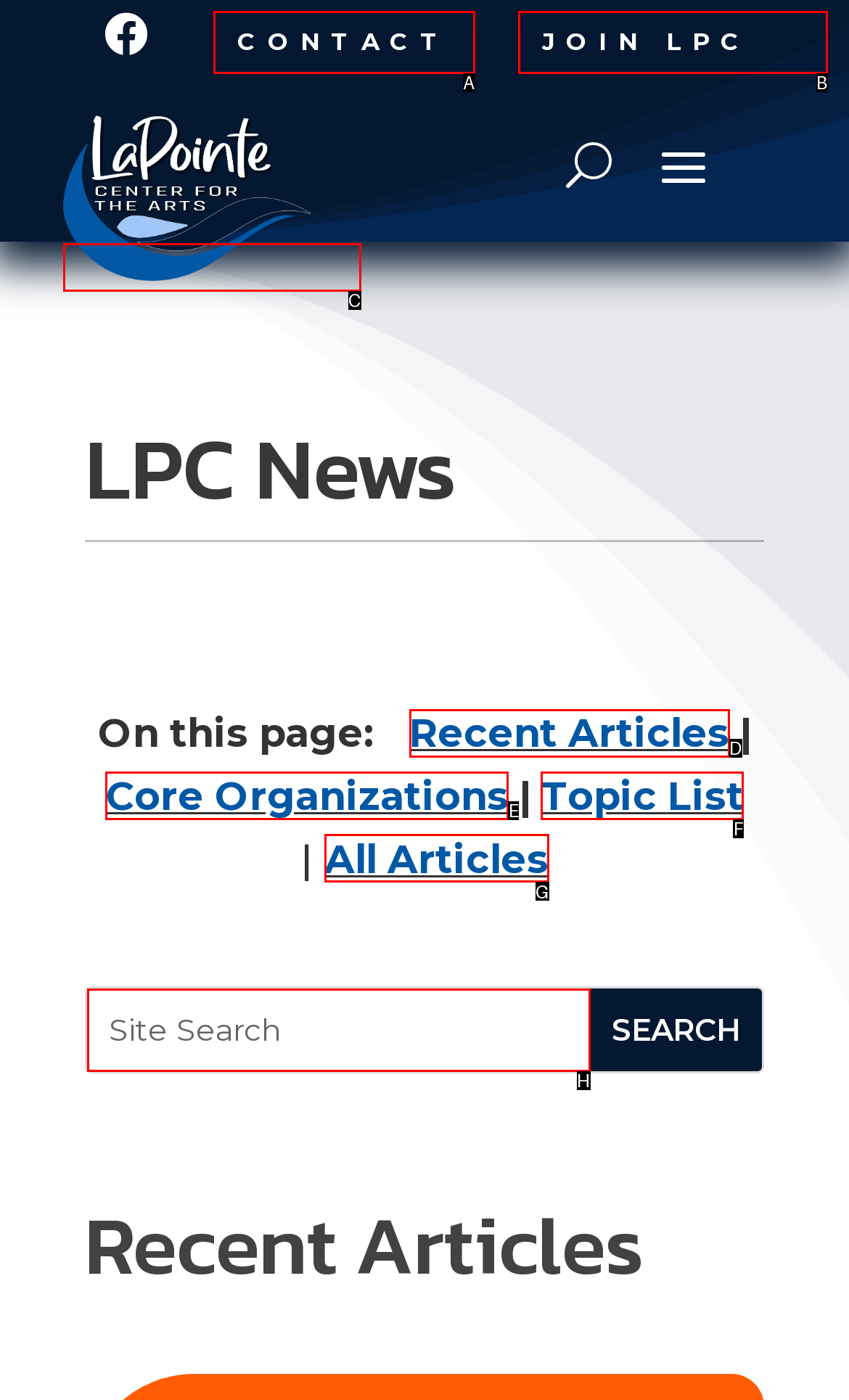For the task: Click the LPC Logo, identify the HTML element to click.
Provide the letter corresponding to the right choice from the given options.

C